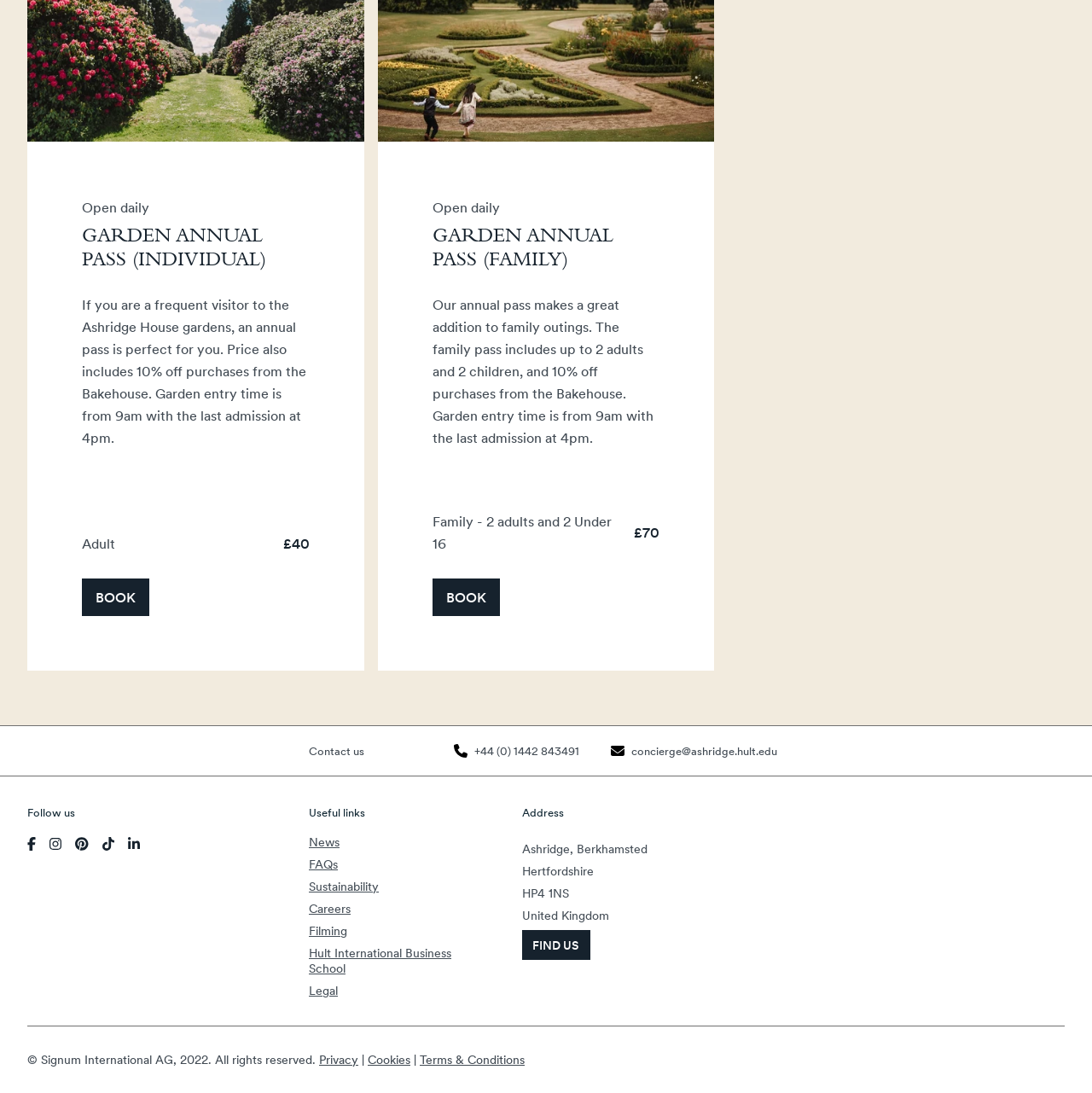Please provide a brief answer to the question using only one word or phrase: 
What is the benefit of the annual pass?

10% off purchases from the Bakehouse